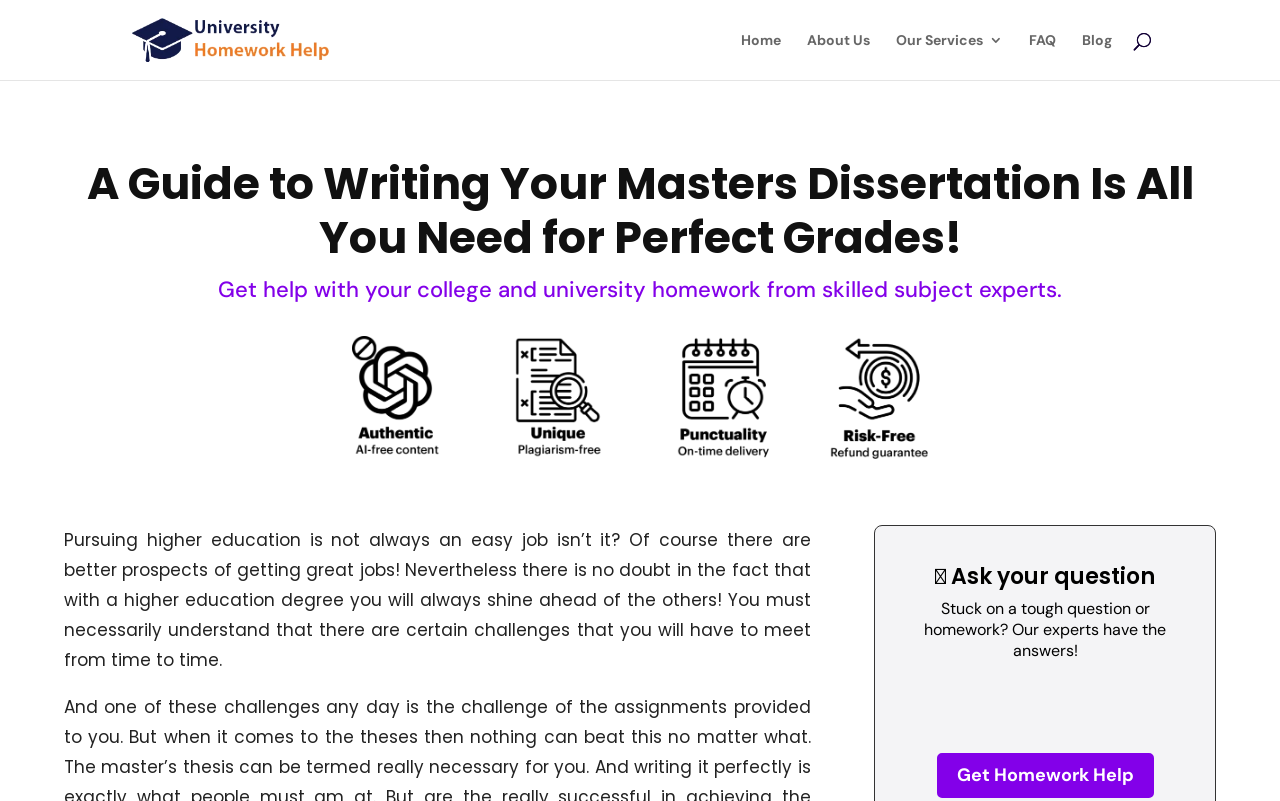Please identify the bounding box coordinates of the area I need to click to accomplish the following instruction: "Ask your question".

[0.715, 0.707, 0.918, 0.747]